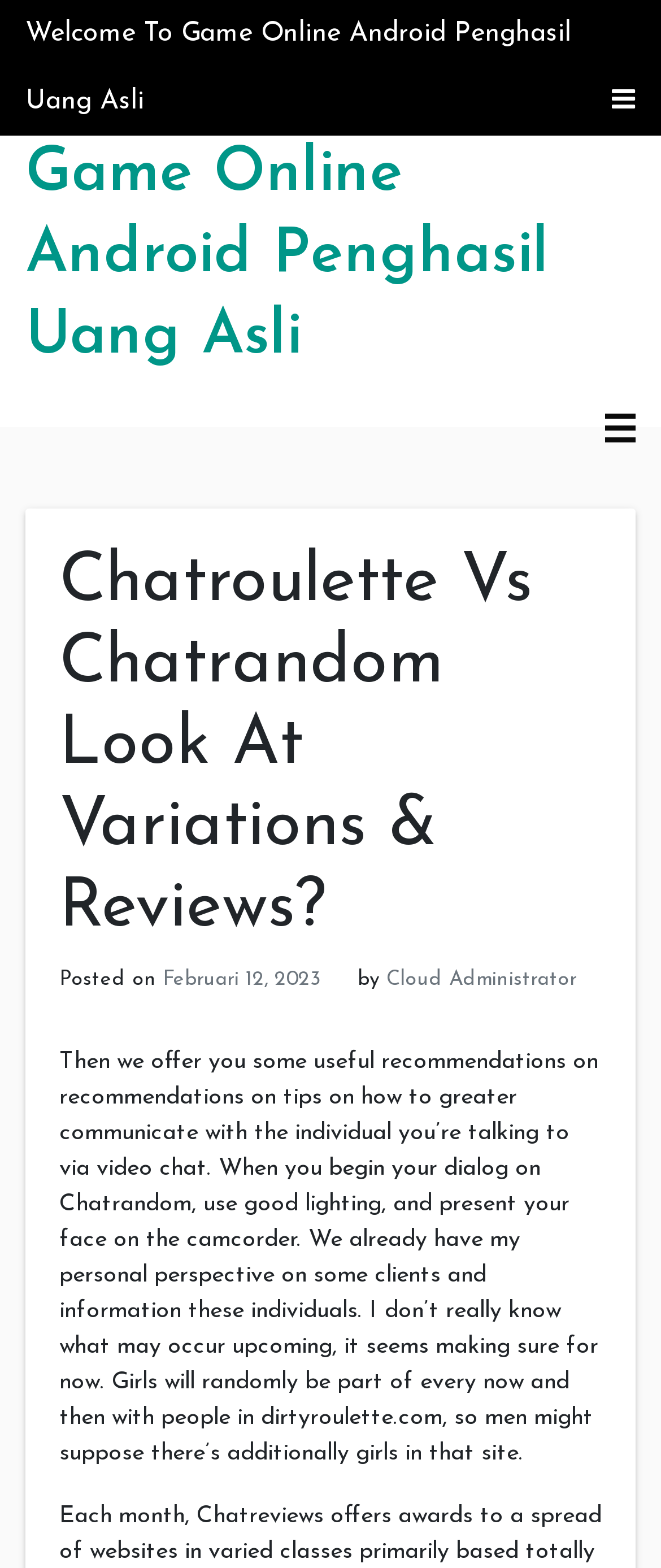Use a single word or phrase to respond to the question:
What is the name of the alternative video chat site mentioned?

dirtyroulette.com